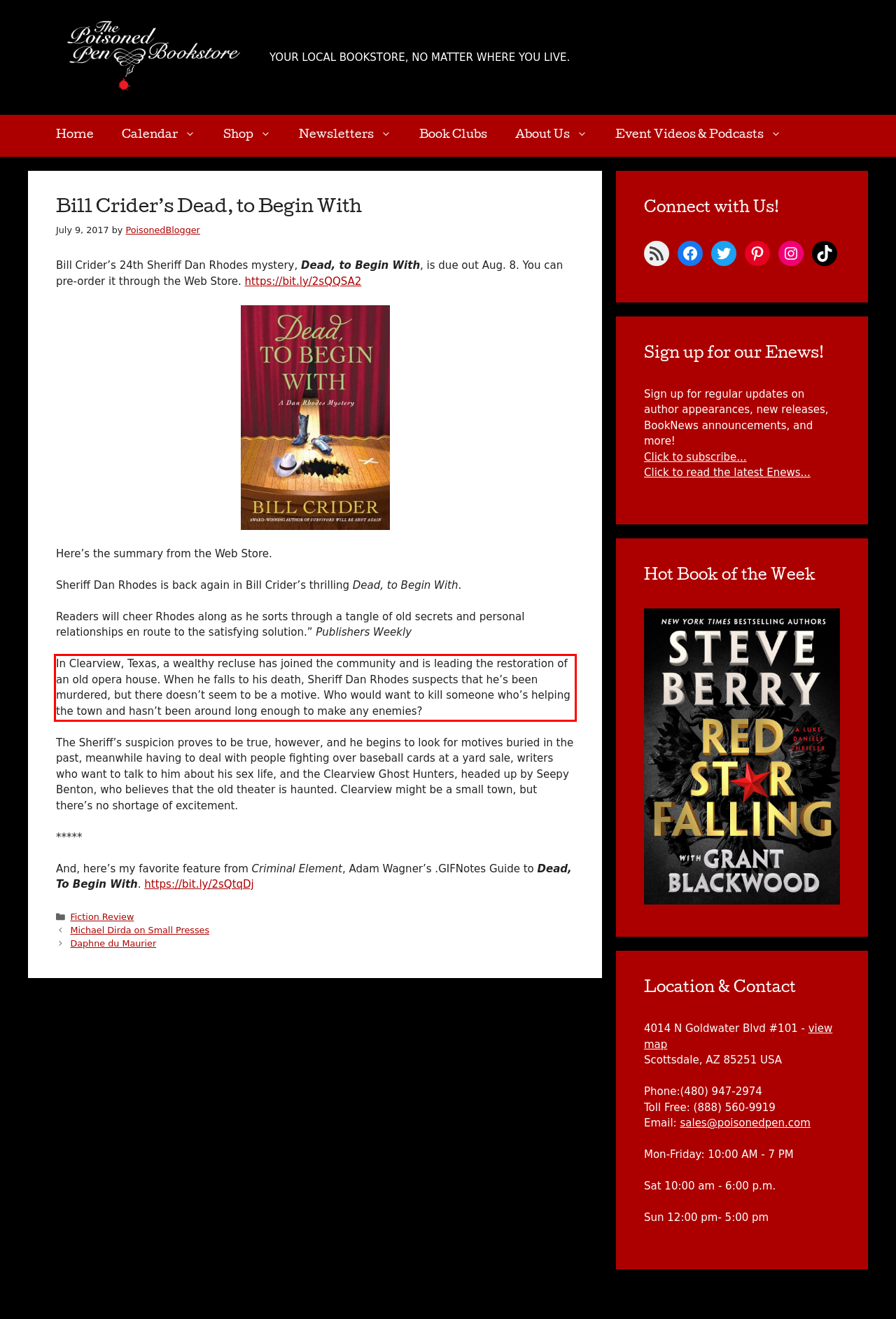The screenshot provided shows a webpage with a red bounding box. Apply OCR to the text within this red bounding box and provide the extracted content.

In Clearview, Texas, a wealthy recluse has joined the community and is leading the restoration of an old opera house. When he falls to his death, Sheriff Dan Rhodes suspects that he’s been murdered, but there doesn’t seem to be a motive. Who would want to kill someone who’s helping the town and hasn’t been around long enough to make any enemies?